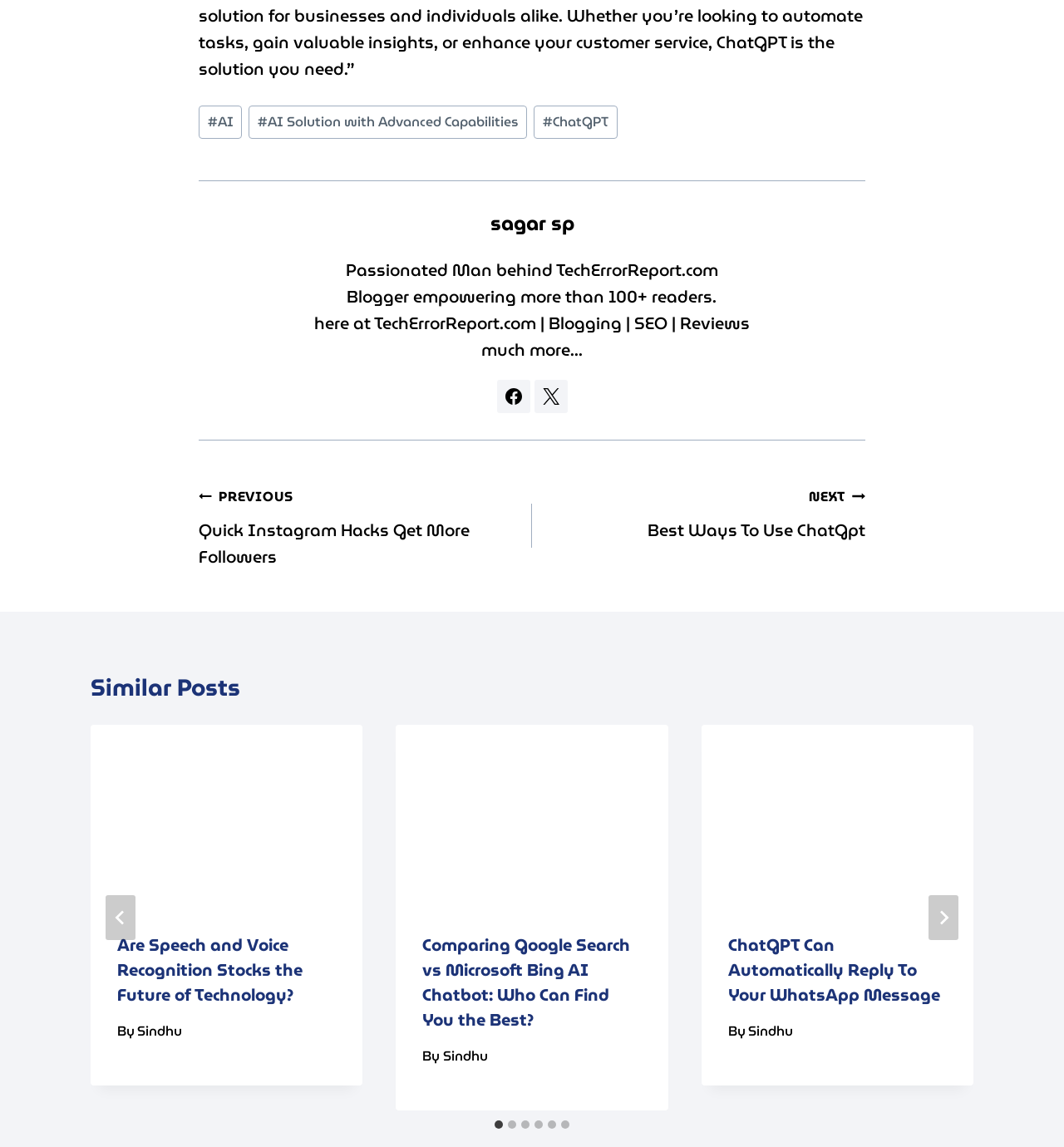Using the information in the image, give a detailed answer to the following question: What is the name of the blogger?

The name of the blogger can be found in the static text element 'Passionated Man behind TechErrorReport.com' which is located at the top of the webpage, indicating that the blogger's name is Sagar.